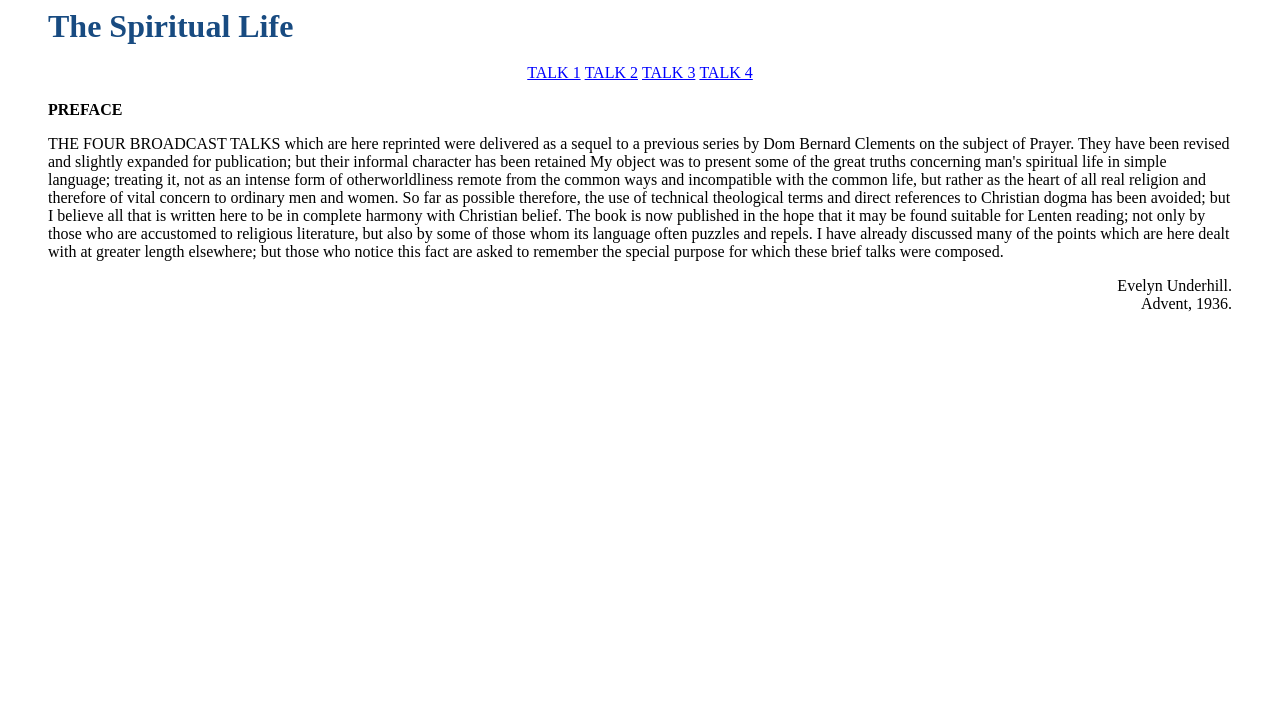Use a single word or phrase to answer this question: 
Who is the author of the spiritual life?

Evelyn Underhill